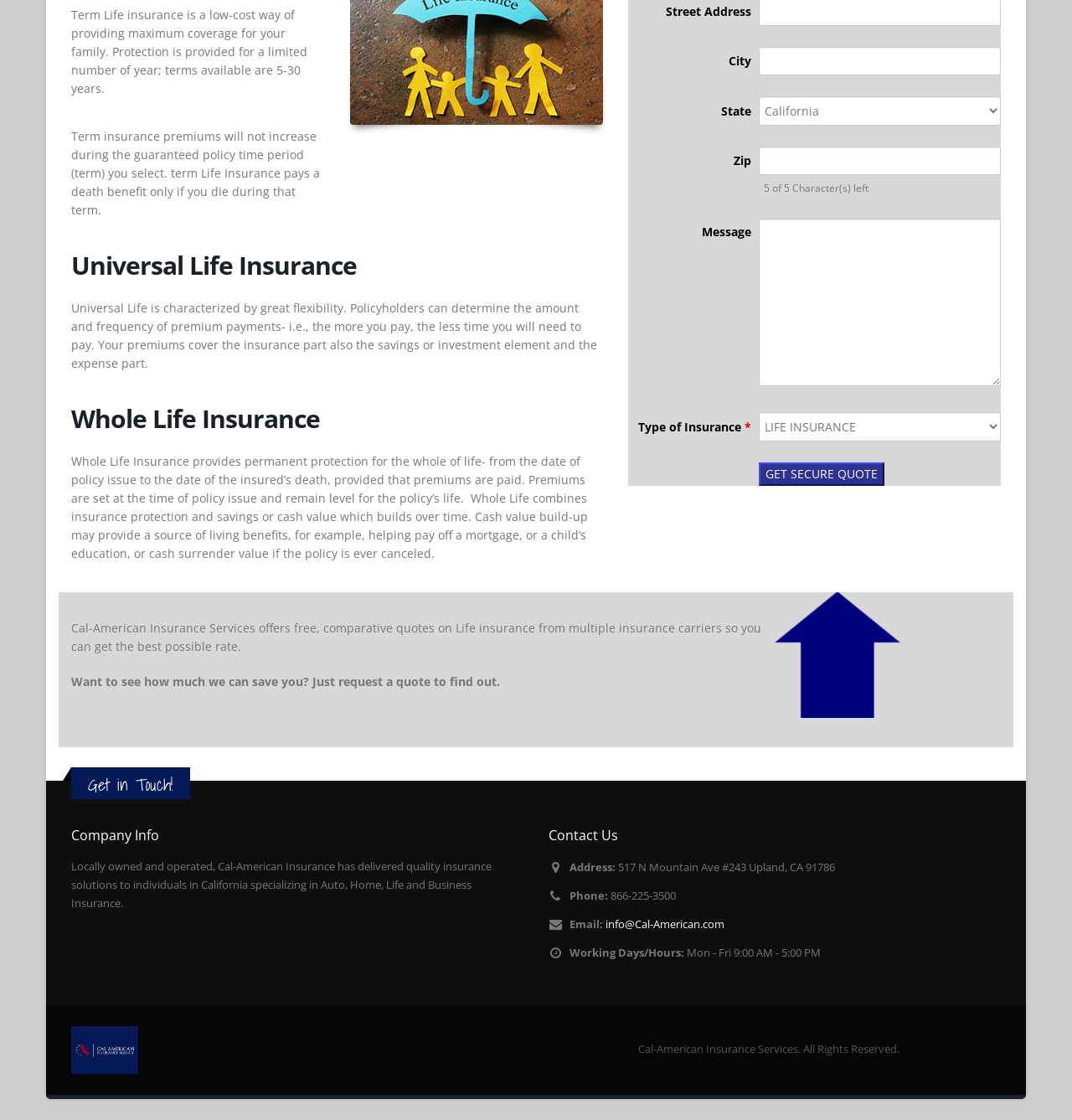Locate the UI element described by value="GET SECURE QUOTE" and provide its bounding box coordinates. Use the format (top-left x, top-left y, bottom-right x, bottom-right y) with all values as floating point numbers between 0 and 1.

[0.708, 0.413, 0.825, 0.434]